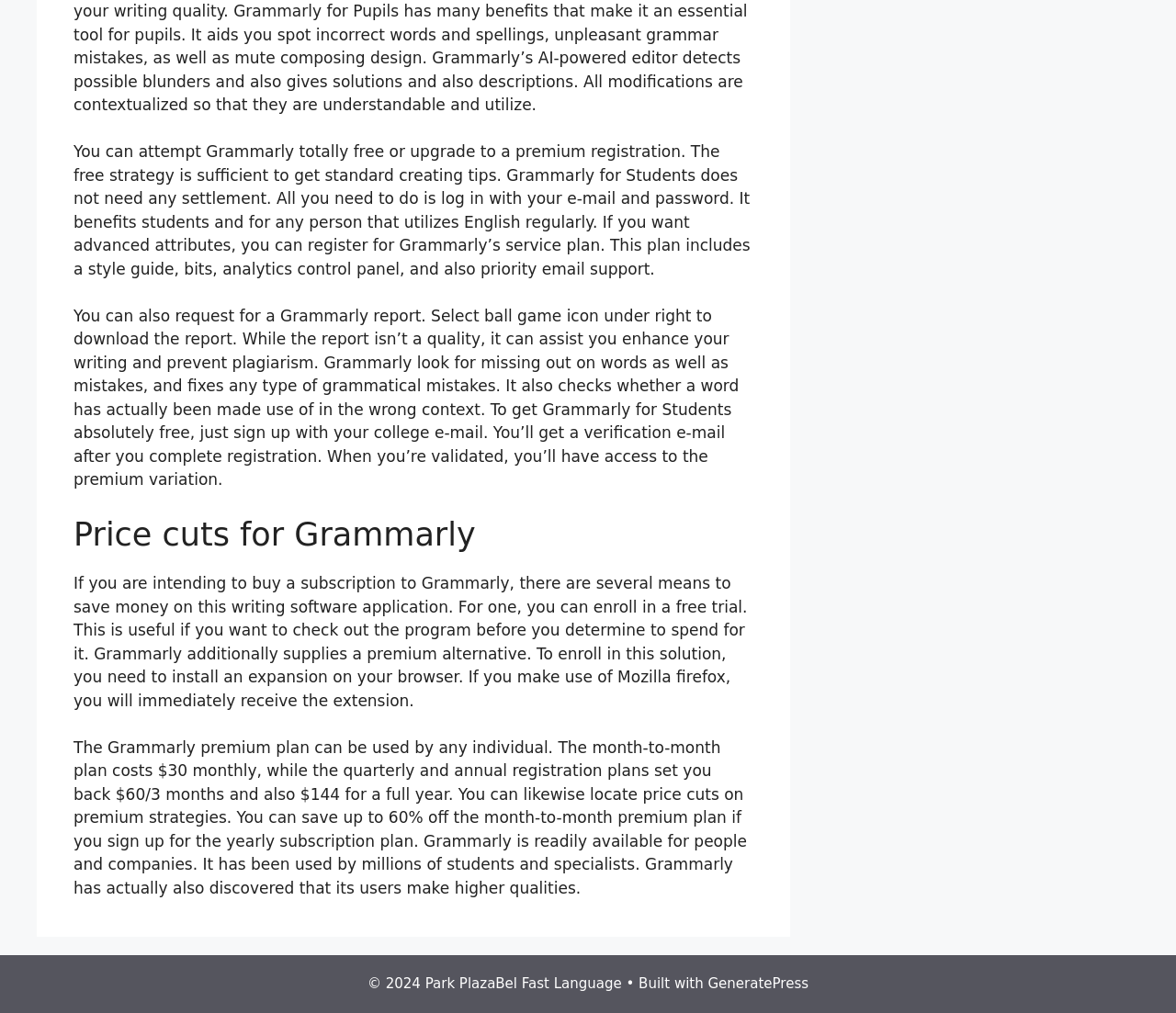What is the purpose of the Grammarly report?
We need a detailed and exhaustive answer to the question. Please elaborate.

The text states that the Grammarly report can help improve writing and prevent plagiarism. It checks for missing words, mistakes, and grammatical errors, and also checks if a word has been used in the wrong context.